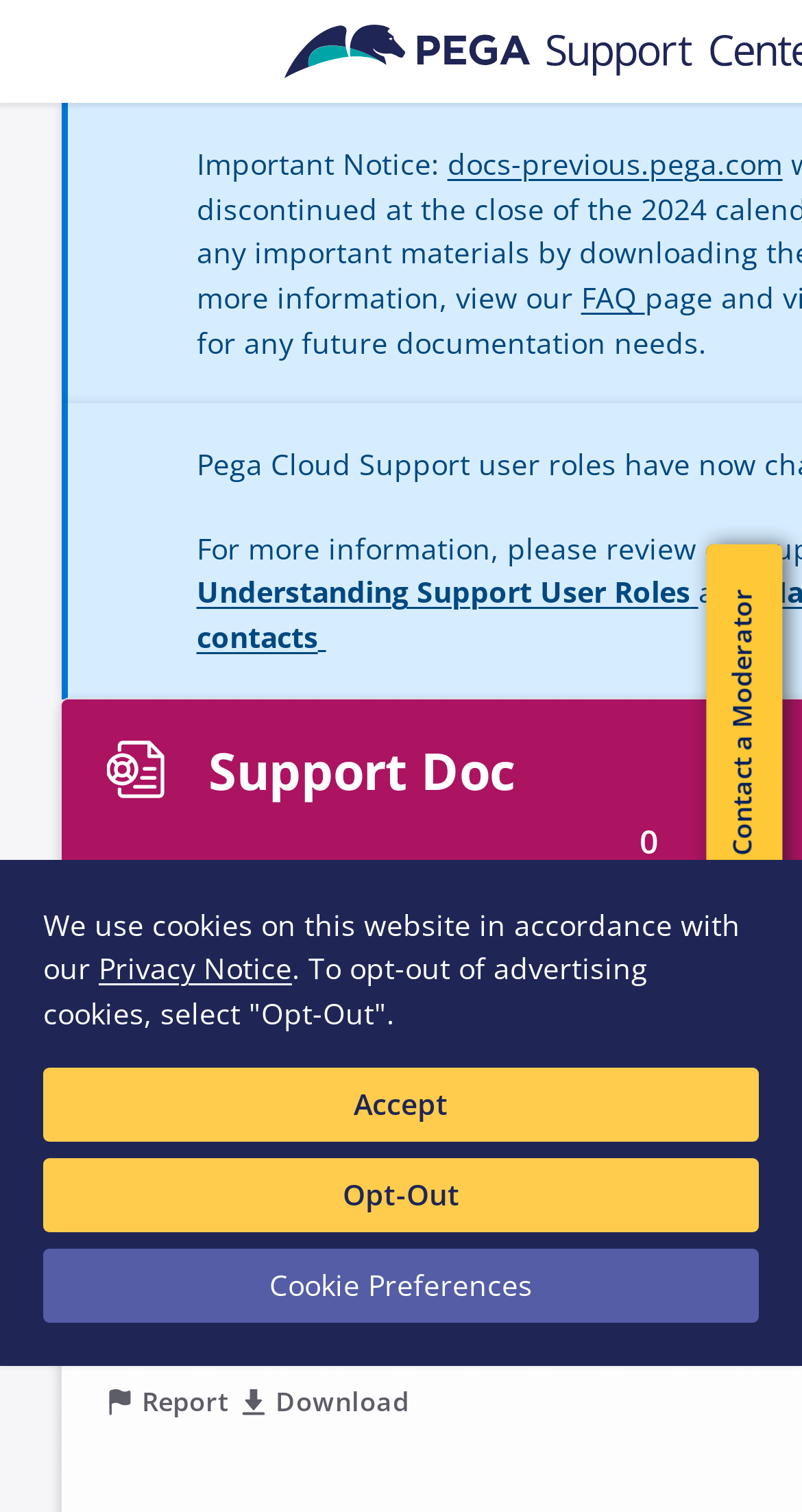Please specify the bounding box coordinates of the clickable region necessary for completing the following instruction: "Join Now". The coordinates must consist of four float numbers between 0 and 1, i.e., [left, top, right, bottom].

[0.077, 0.827, 0.332, 0.878]